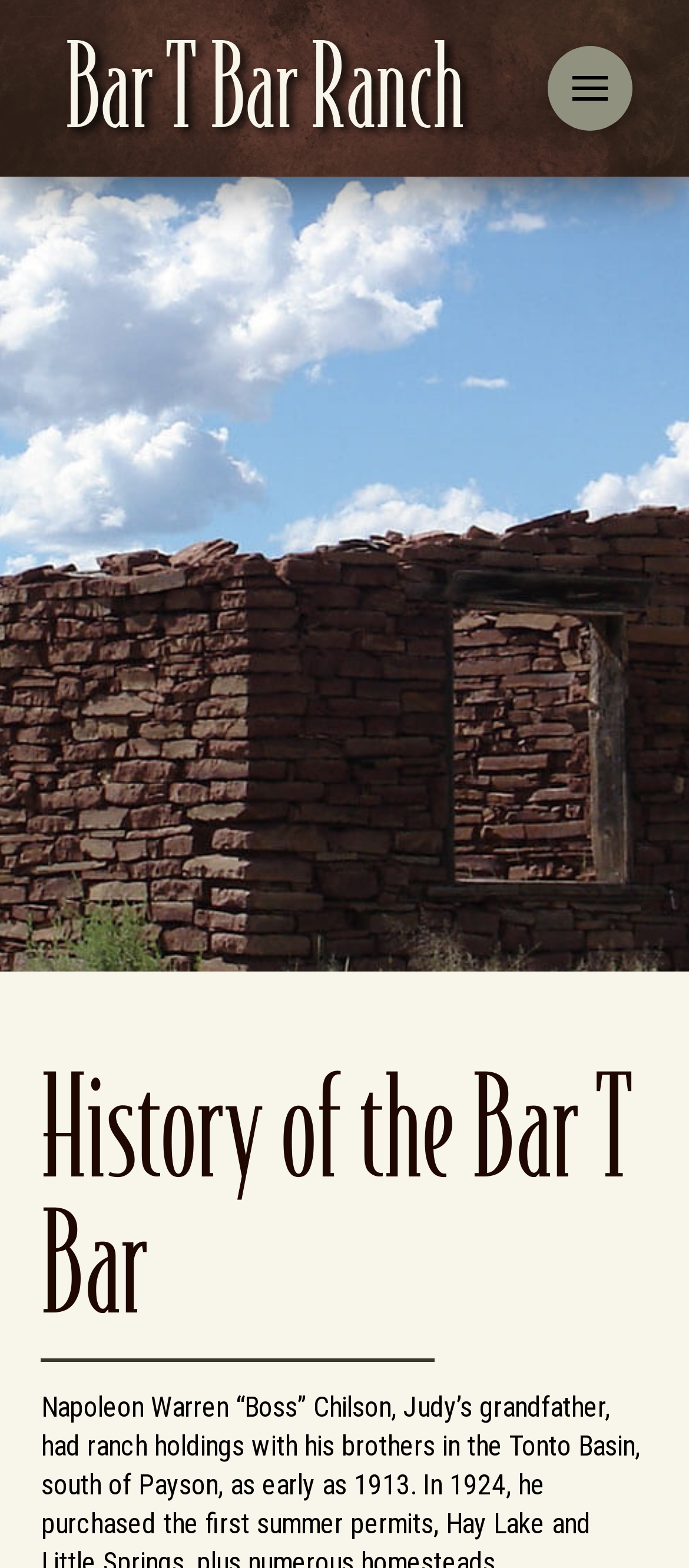Please provide the bounding box coordinates in the format (top-left x, top-left y, bottom-right x, bottom-right y). Remember, all values are floating point numbers between 0 and 1. What is the bounding box coordinate of the region described as: aria-label="Toggle Modal Content"

[0.795, 0.029, 0.918, 0.083]